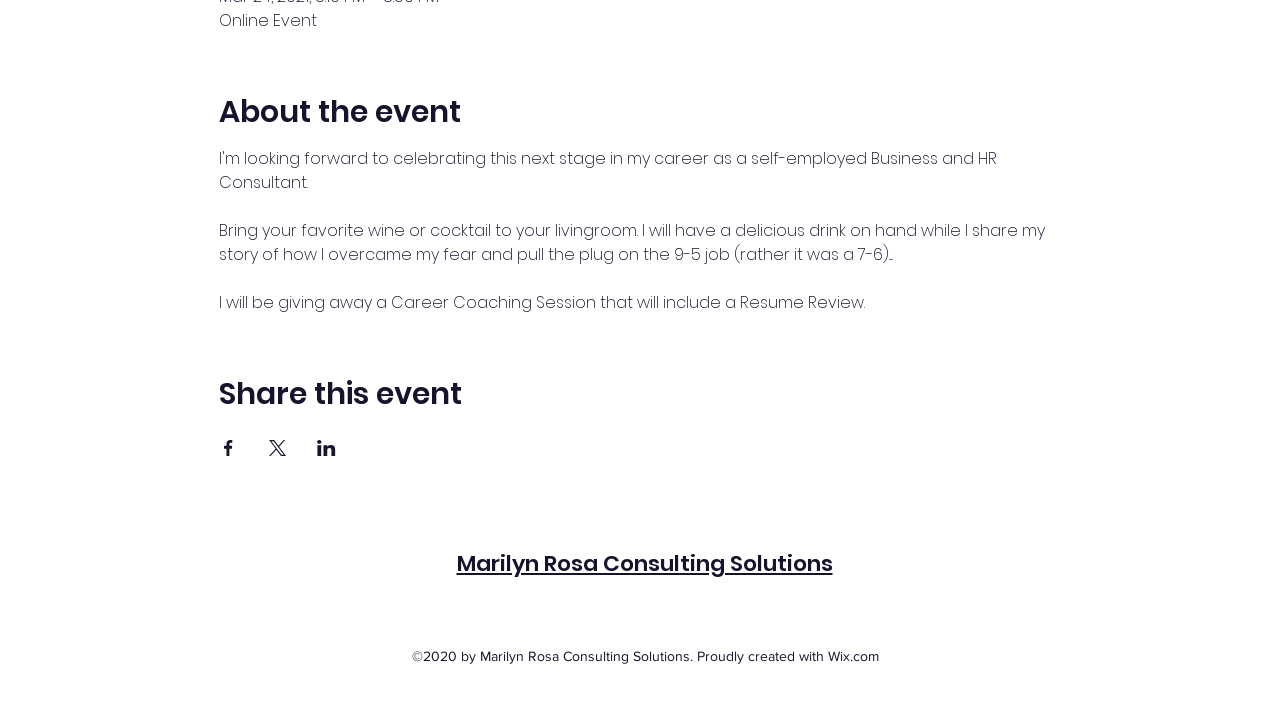Who is the creator of the webpage?
Please utilize the information in the image to give a detailed response to the question.

The webpage footer contains the text '©2020 by Marilyn Rosa Consulting Solutions. Proudly created with Wix.com', which indicates that Marilyn Rosa Consulting Solutions is the creator of the webpage.